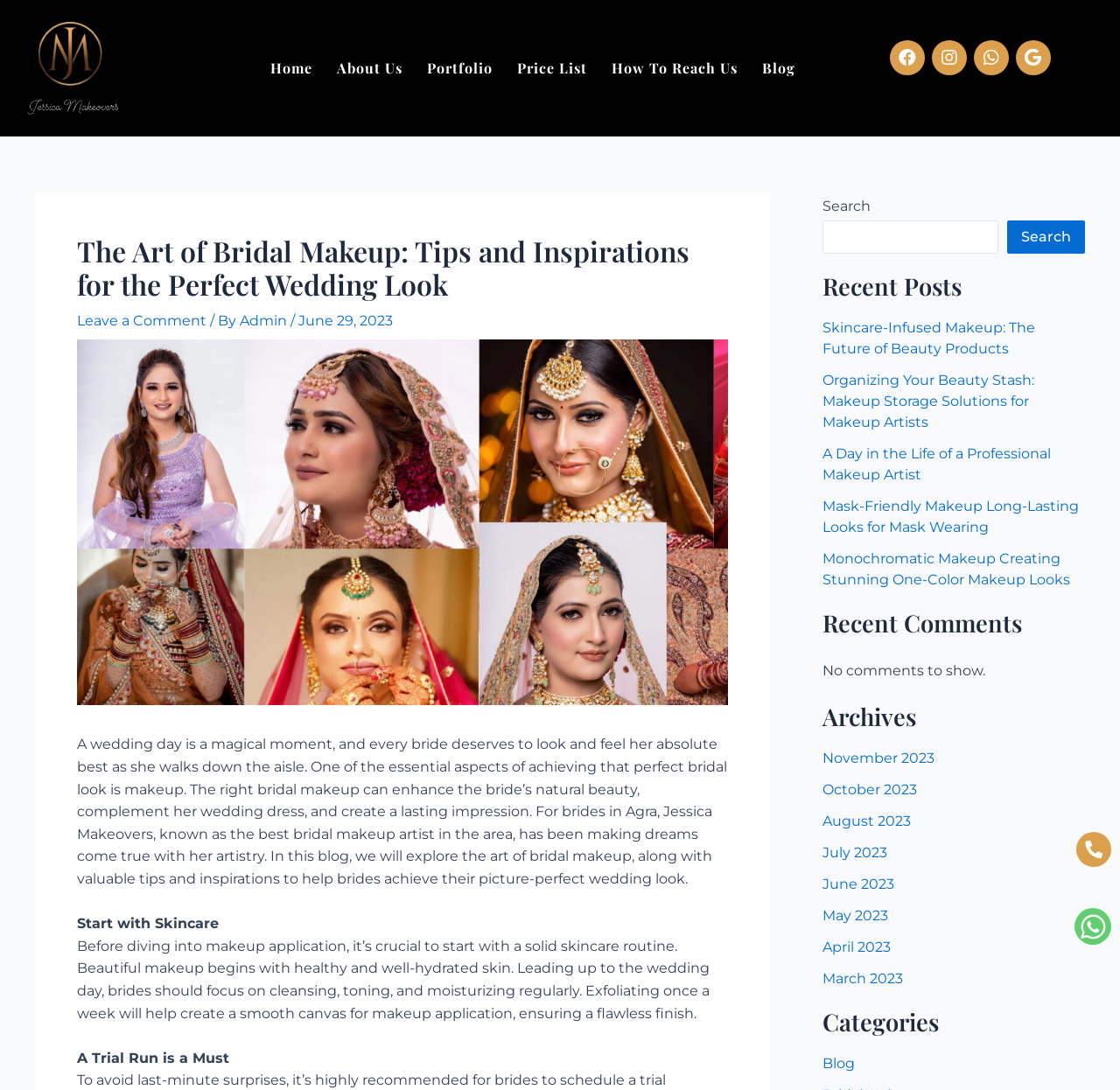Provide the bounding box coordinates of the HTML element described by the text: "parent_node: Search name="s"".

[0.734, 0.202, 0.891, 0.233]